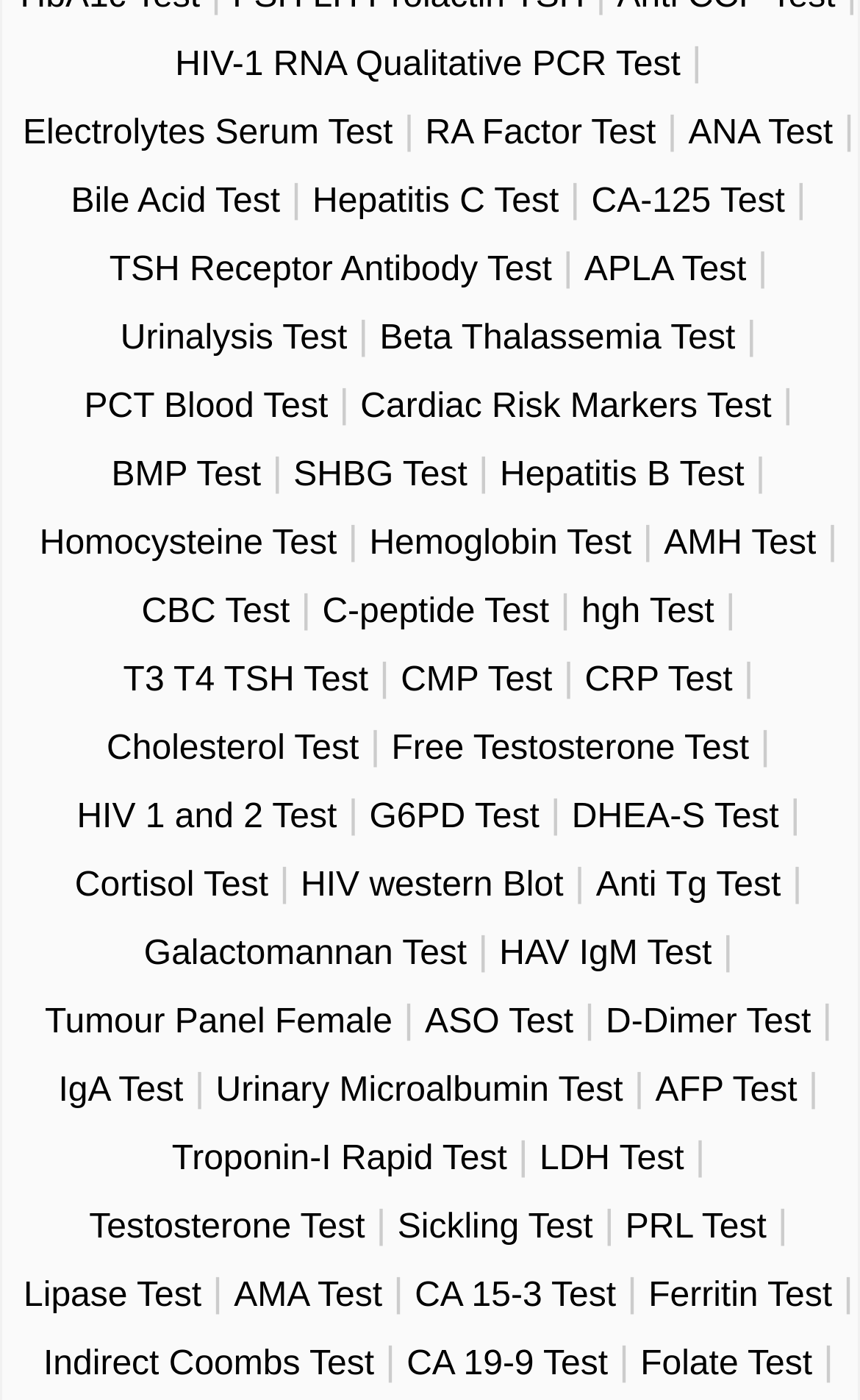Using the webpage screenshot, find the UI element described by Cardiac Risk Markers Test. Provide the bounding box coordinates in the format (top-left x, top-left y, bottom-right x, bottom-right y), ensuring all values are floating point numbers between 0 and 1.

[0.419, 0.277, 0.897, 0.304]